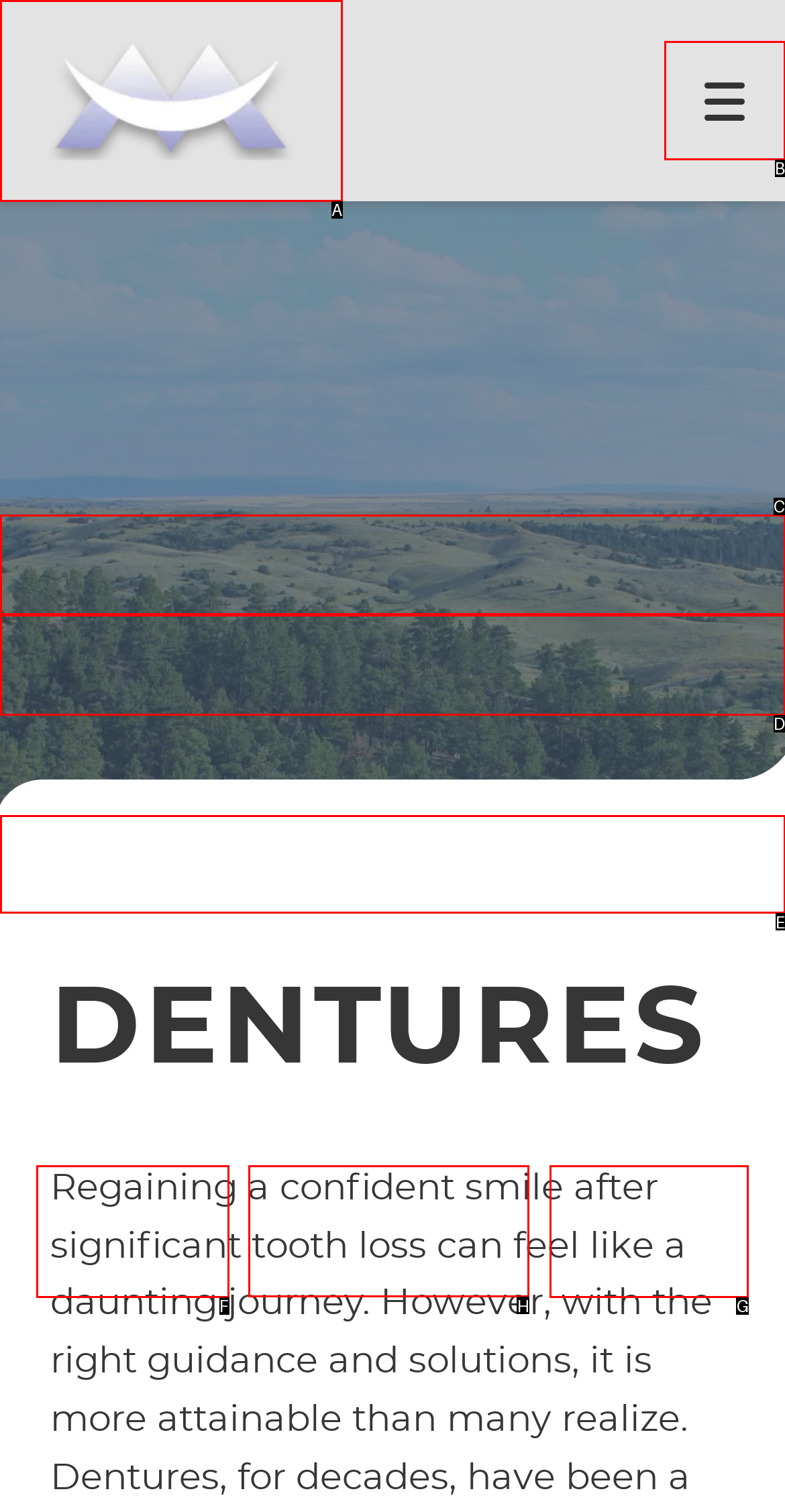Select the proper UI element to click in order to perform the following task: Get directions. Indicate your choice with the letter of the appropriate option.

H